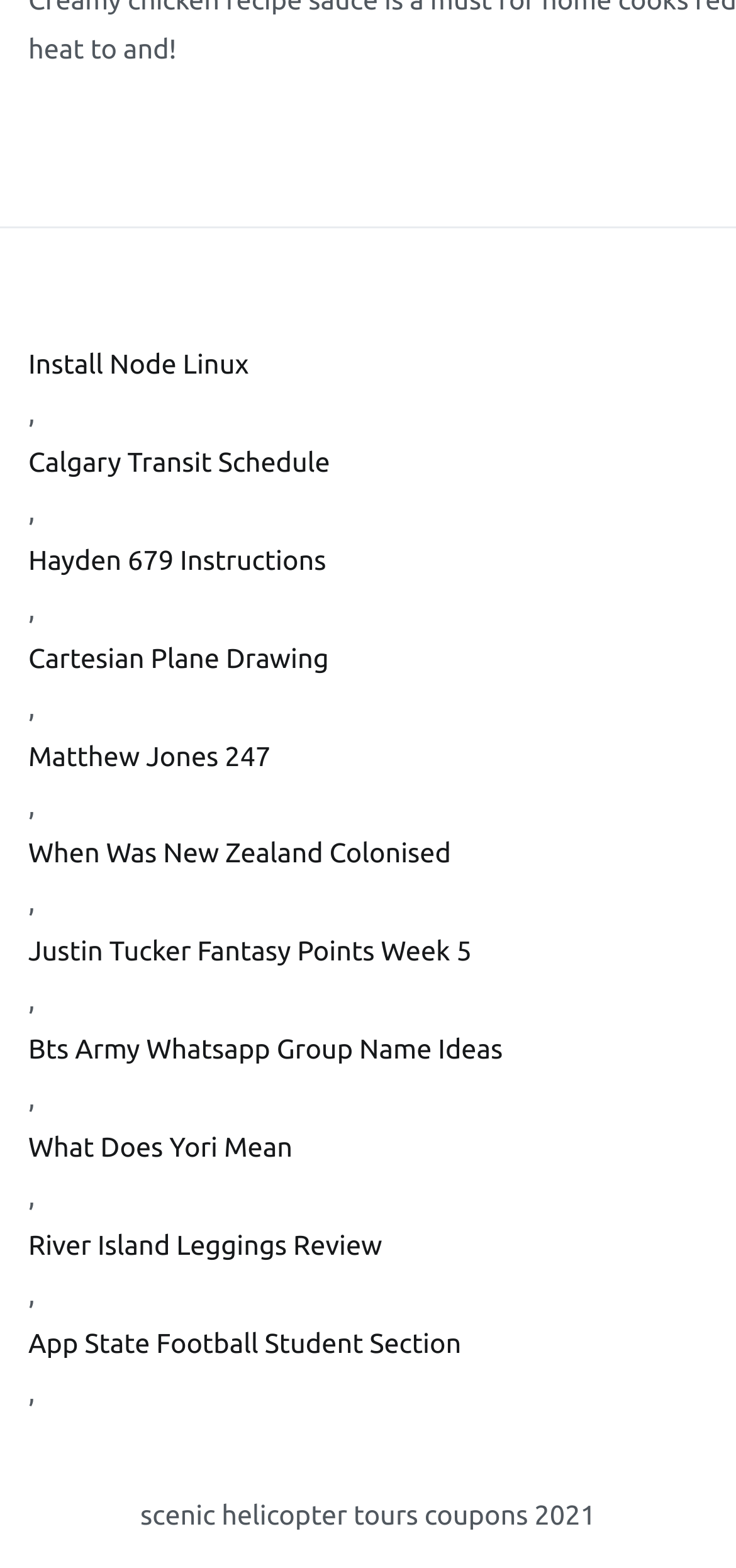Locate the bounding box of the UI element based on this description: "Cartesian Plane Drawing". Provide four float numbers between 0 and 1 as [left, top, right, bottom].

[0.038, 0.405, 0.962, 0.436]